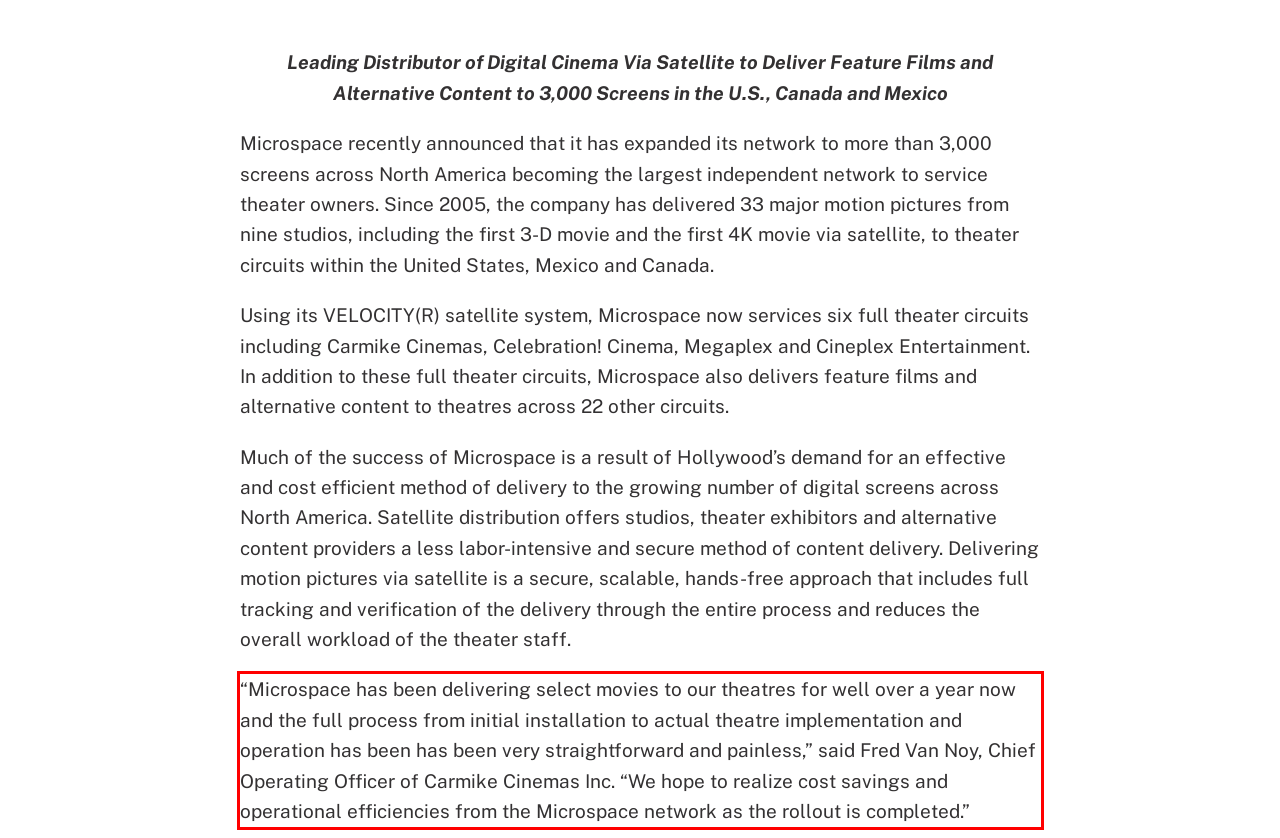Analyze the screenshot of the webpage and extract the text from the UI element that is inside the red bounding box.

“Microspace has been delivering select movies to our theatres for well over a year now and the full process from initial installation to actual theatre implementation and operation has been has been very straightforward and painless,” said Fred Van Noy, Chief Operating Officer of Carmike Cinemas Inc. “We hope to realize cost savings and operational efficiencies from the Microspace network as the rollout is completed.”